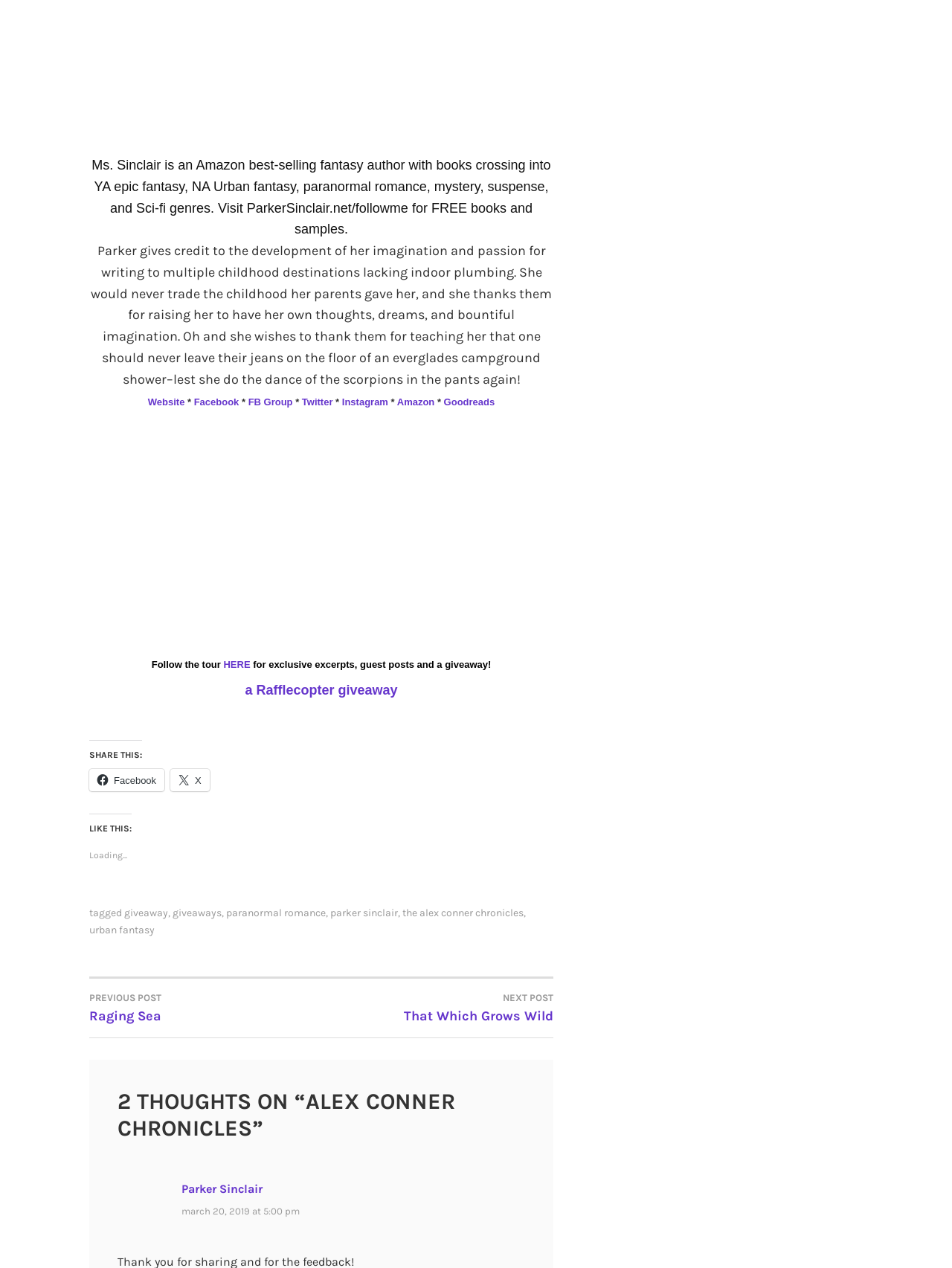Determine the bounding box of the UI element mentioned here: "lalvin". The coordinates must be in the format [left, top, right, bottom] with values ranging from 0 to 1.

None